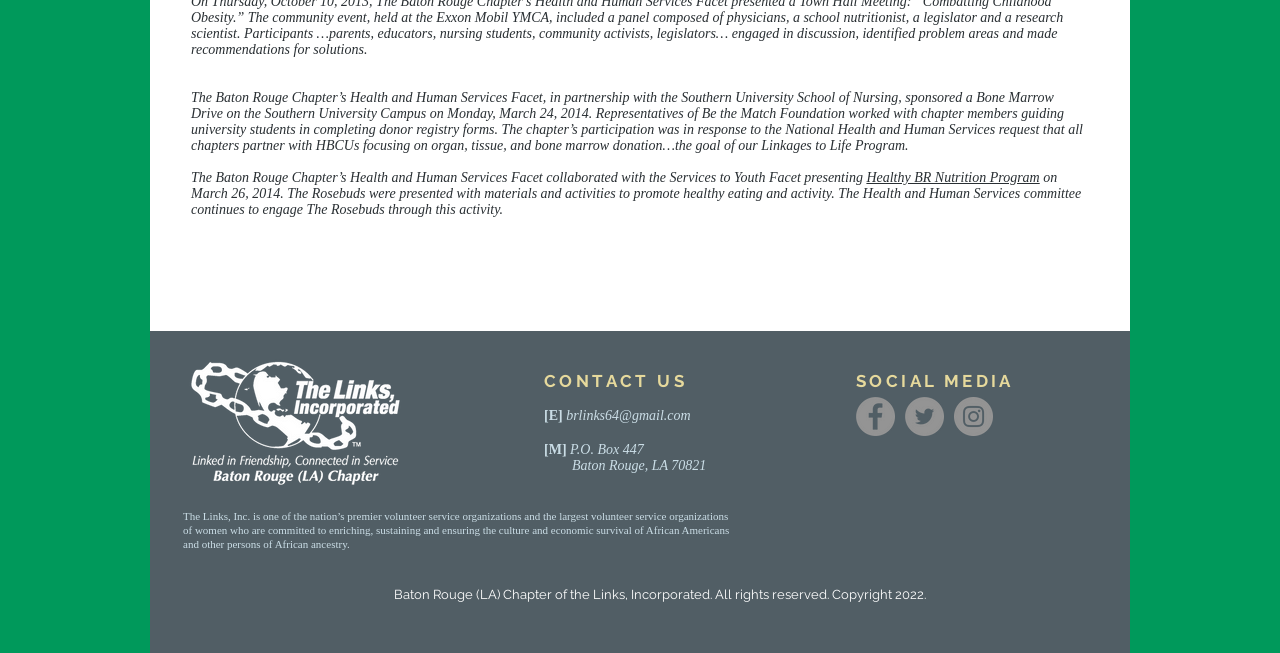Determine the bounding box coordinates for the UI element with the following description: "aria-label="Facebook"". The coordinates should be four float numbers between 0 and 1, represented as [left, top, right, bottom].

[0.669, 0.608, 0.699, 0.668]